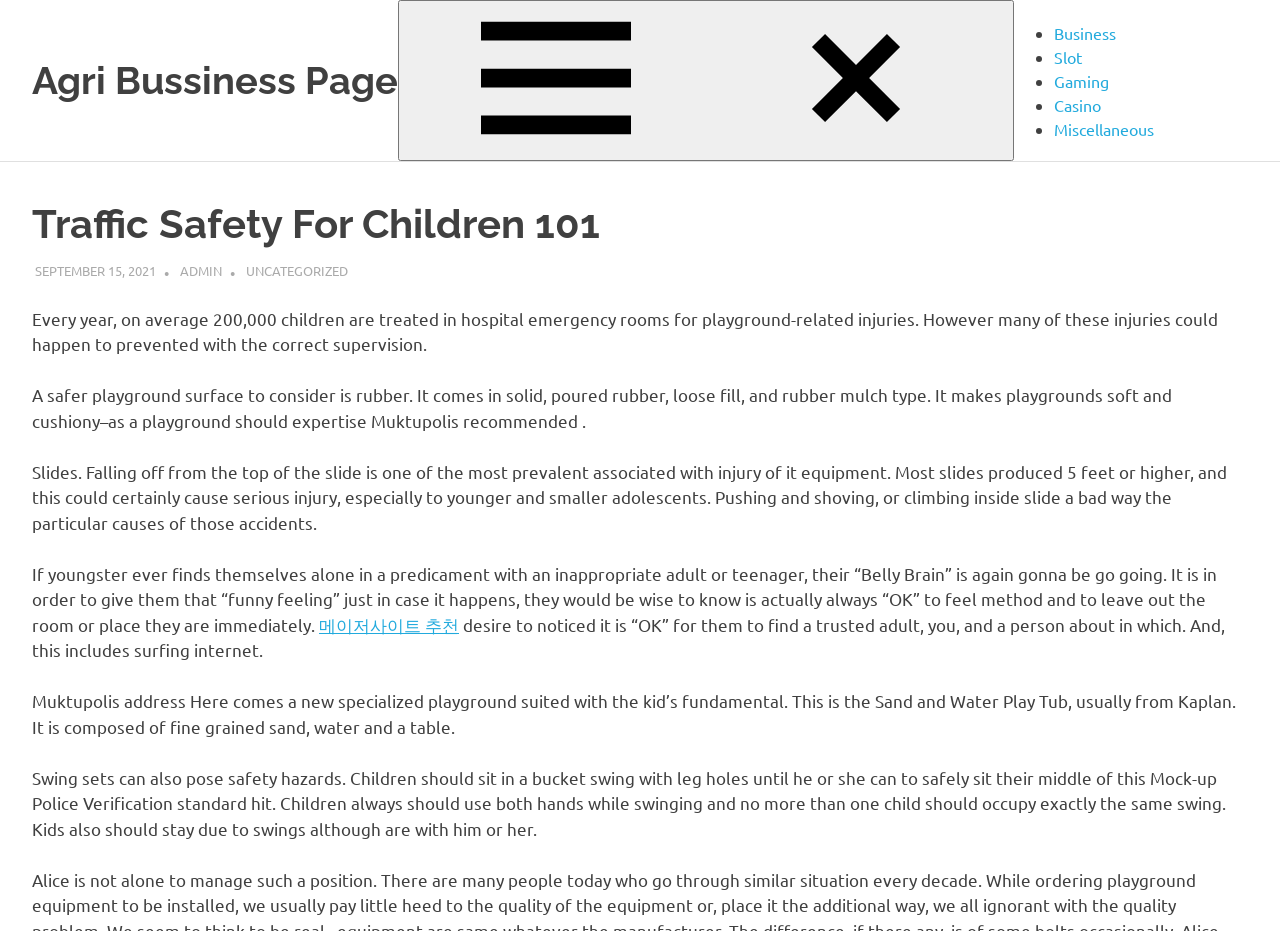Find and provide the bounding box coordinates for the UI element described here: "메이저사이트 추천". The coordinates should be given as four float numbers between 0 and 1: [left, top, right, bottom].

[0.249, 0.659, 0.359, 0.682]